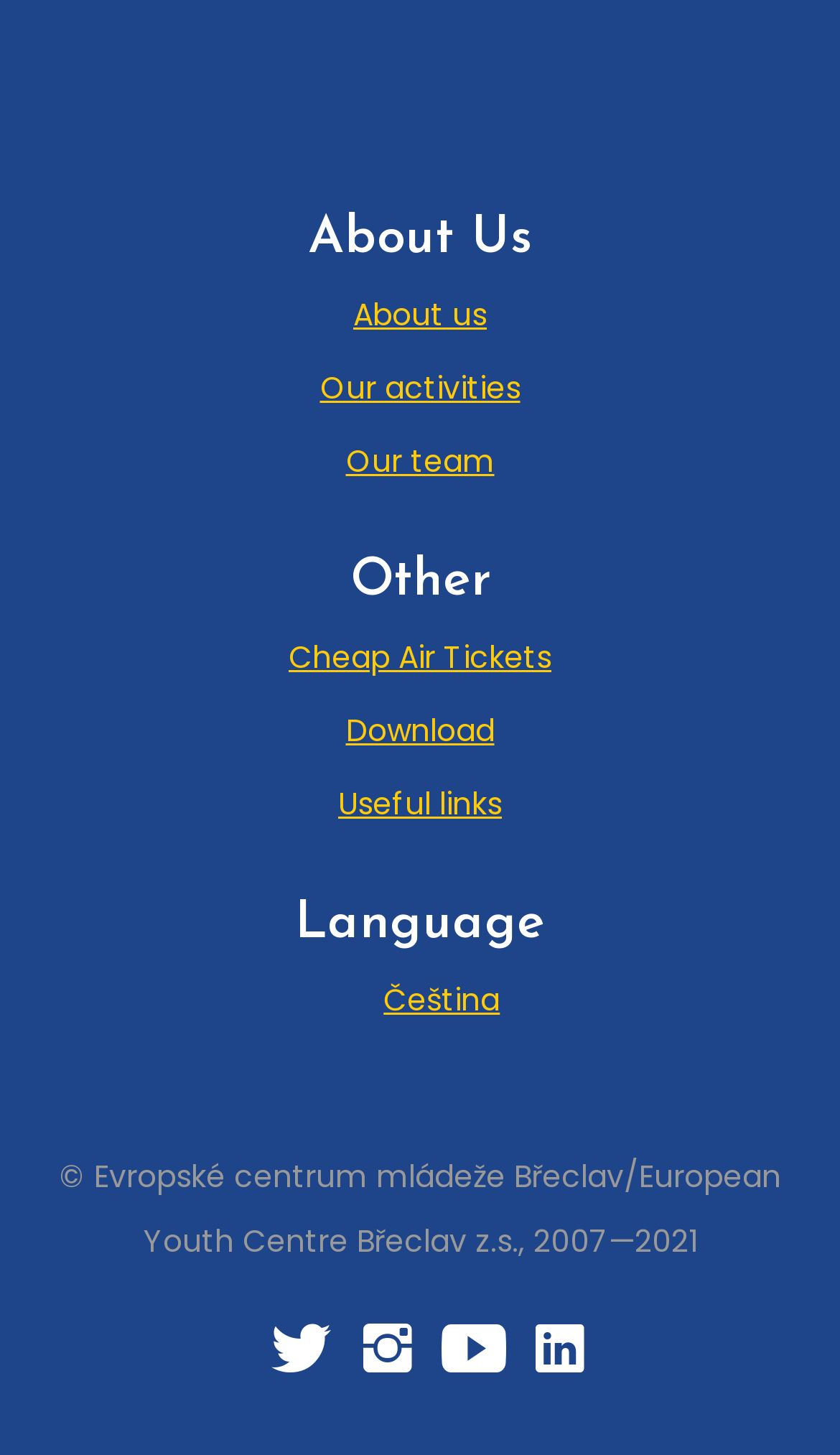Bounding box coordinates must be specified in the format (top-left x, top-left y, bottom-right x, bottom-right y). All values should be floating point numbers between 0 and 1. What are the bounding box coordinates of the UI element described as: Cheap Air Tickets

[0.344, 0.43, 0.656, 0.46]